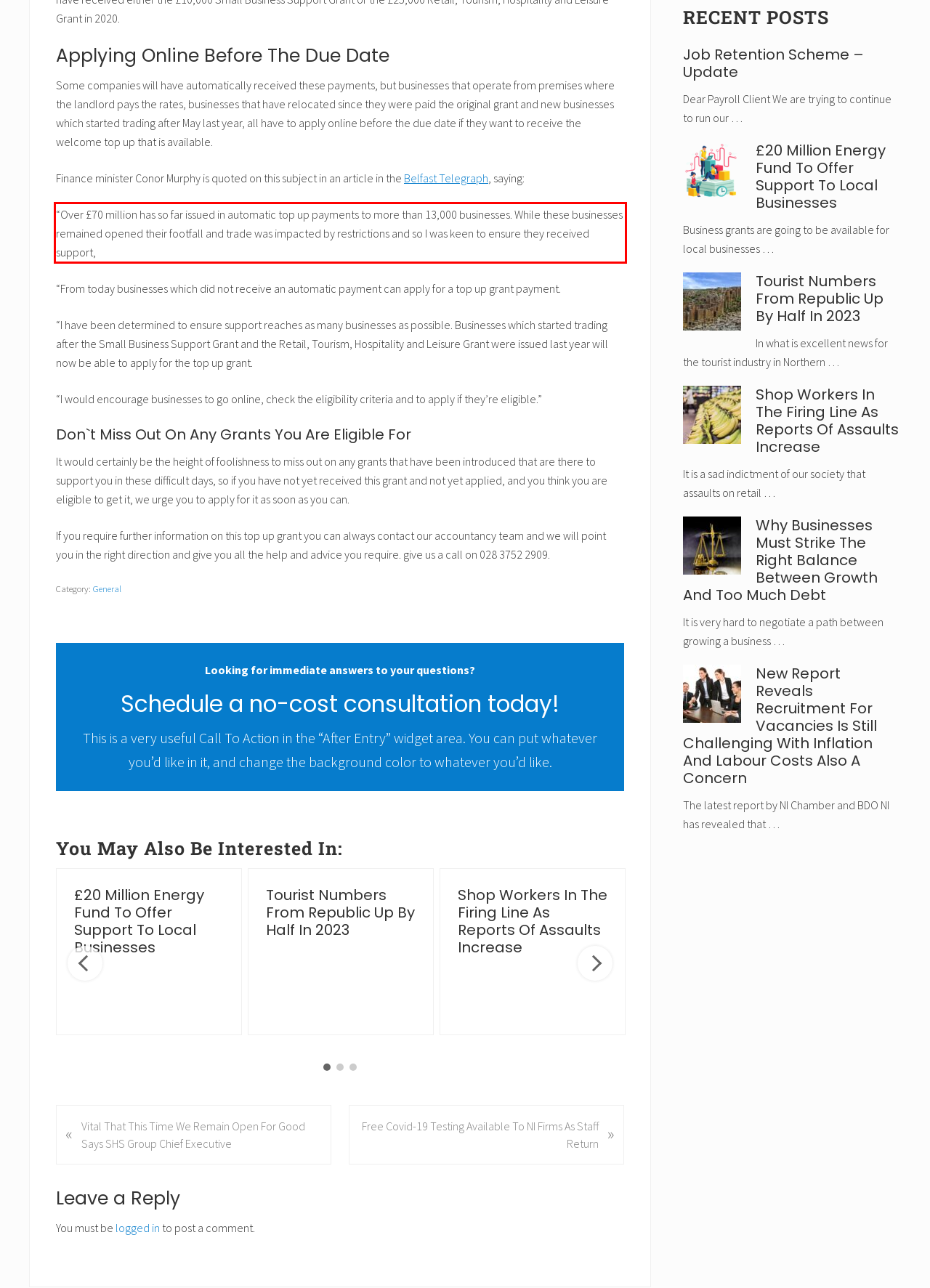You have a screenshot with a red rectangle around a UI element. Recognize and extract the text within this red bounding box using OCR.

“Over £70 million has so far issued in automatic top up payments to more than 13,000 businesses. While these businesses remained opened their footfall and trade was impacted by restrictions and so I was keen to ensure they received support,